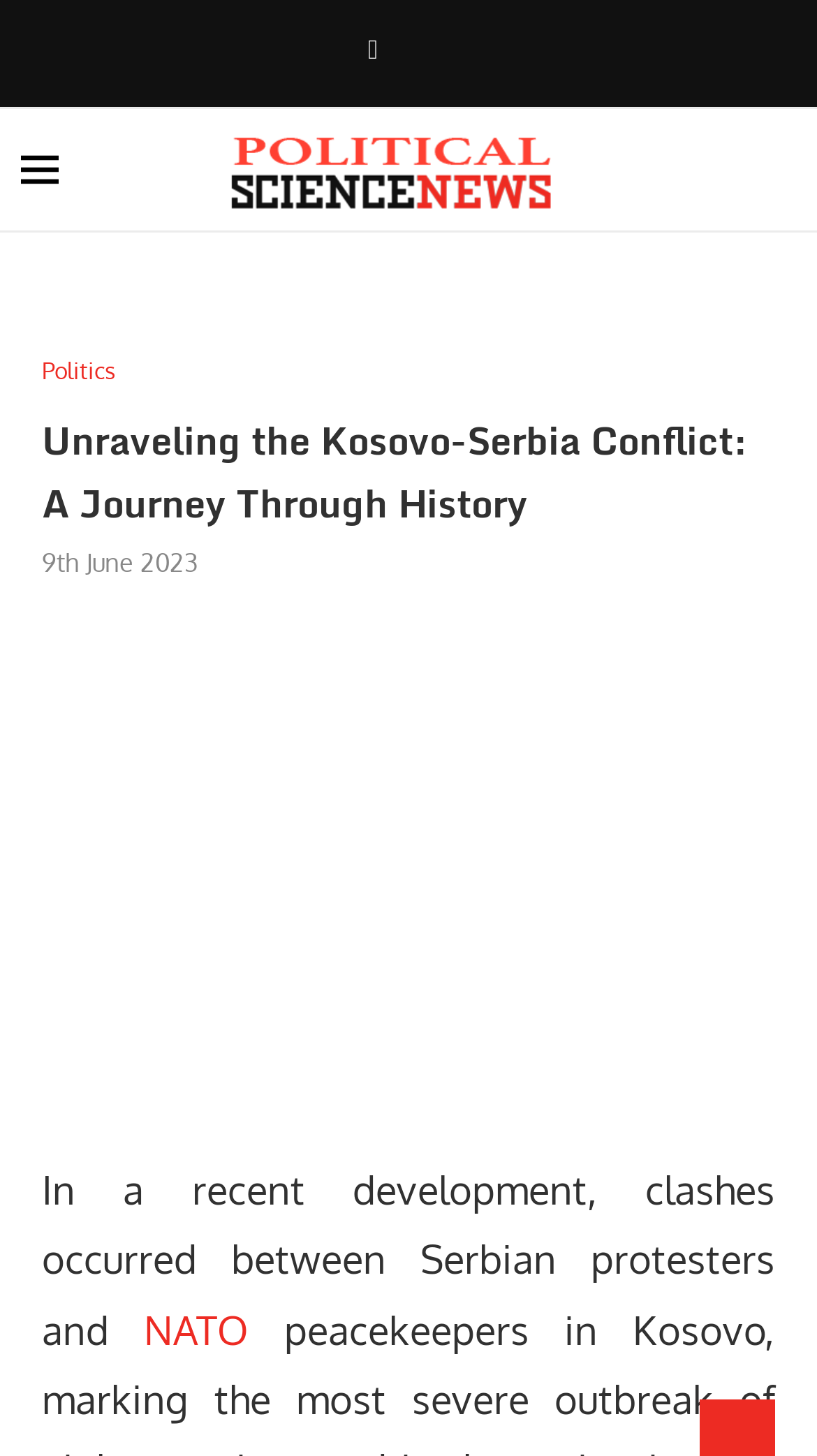When was the article published?
Provide a comprehensive and detailed answer to the question.

The publication date of the article can be found in the time element which displays '9th June 2023'.